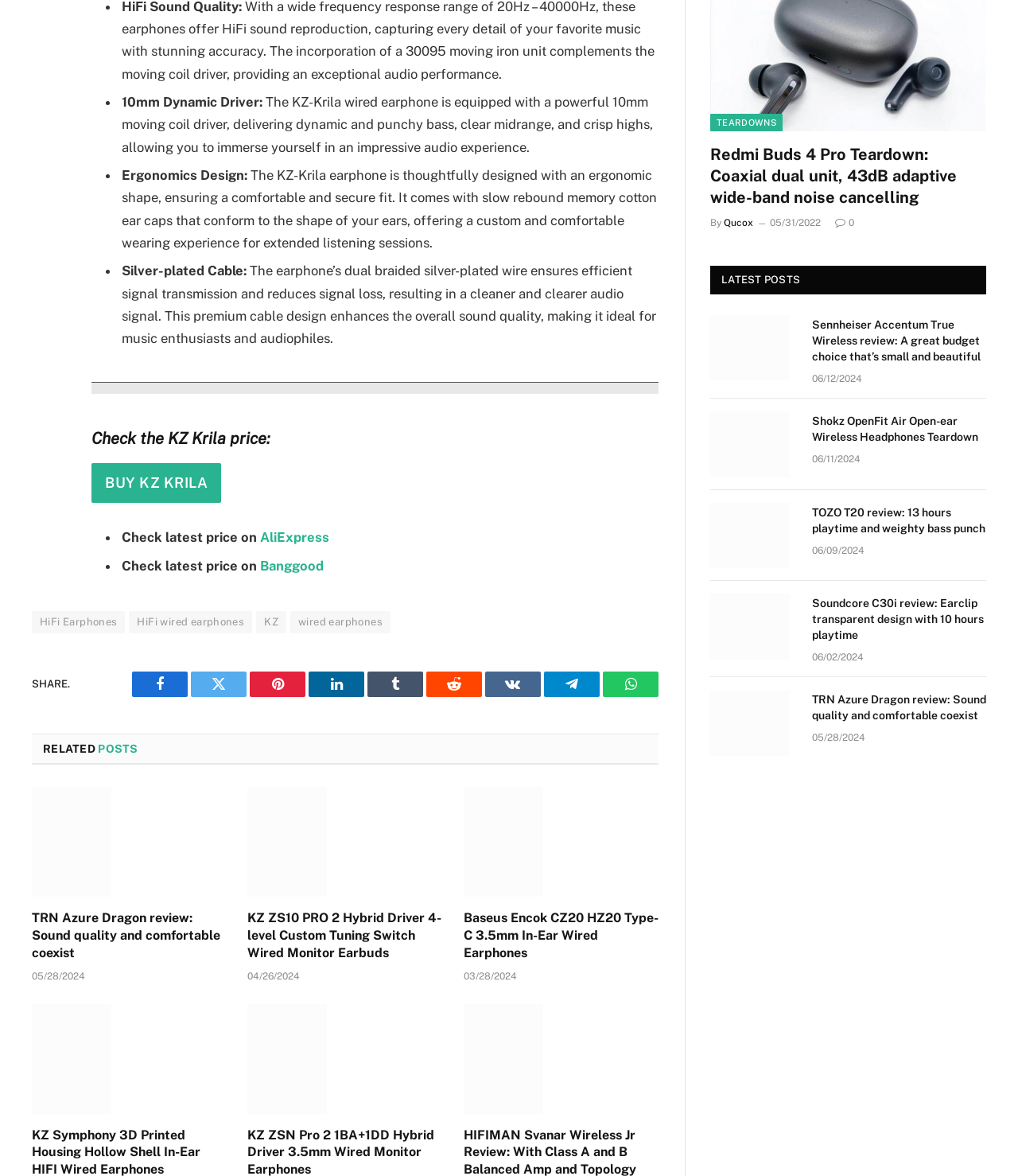Determine the bounding box coordinates of the clickable element to complete this instruction: "Buy KZ Krila". Provide the coordinates in the format of four float numbers between 0 and 1, [left, top, right, bottom].

[0.09, 0.404, 0.218, 0.417]